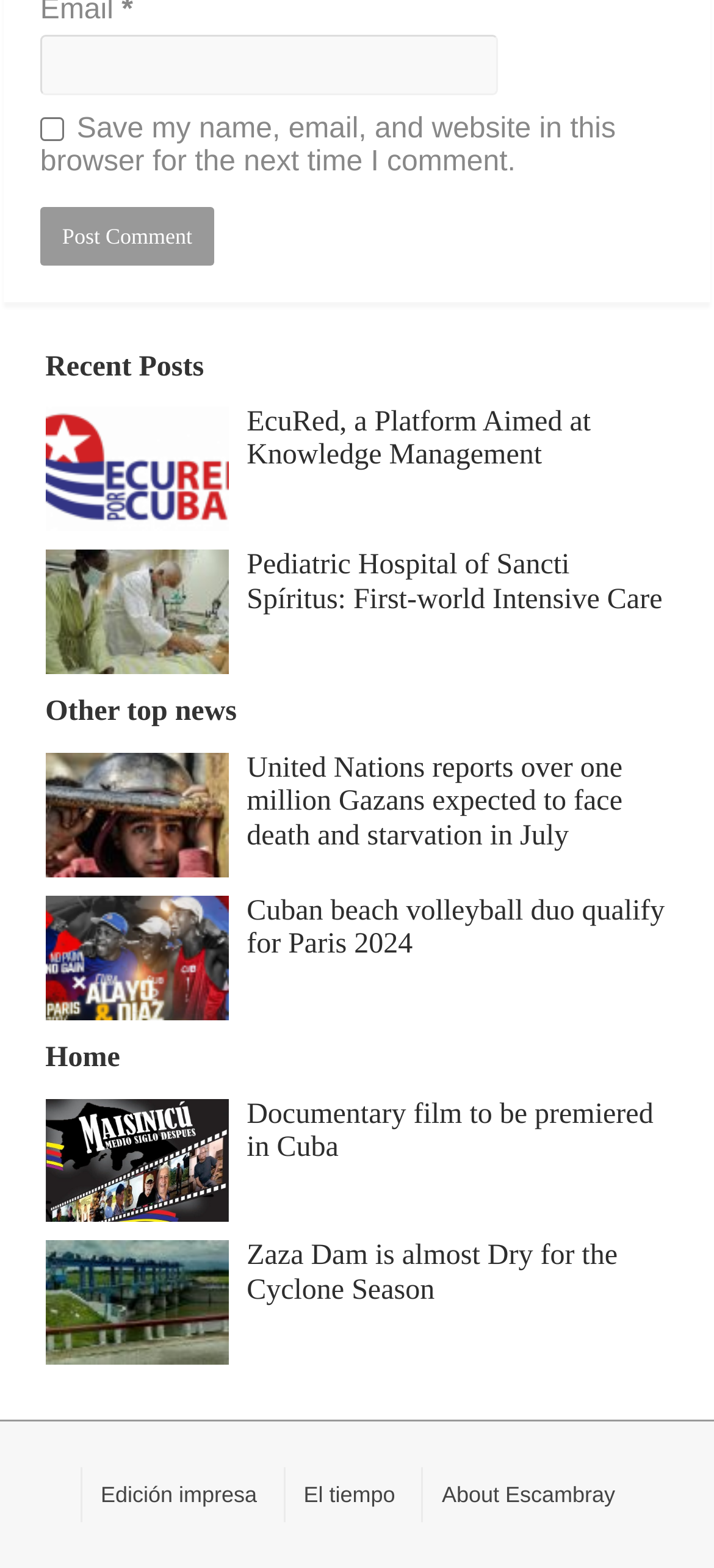Pinpoint the bounding box coordinates of the area that should be clicked to complete the following instruction: "Post a comment". The coordinates must be given as four float numbers between 0 and 1, i.e., [left, top, right, bottom].

[0.056, 0.132, 0.3, 0.169]